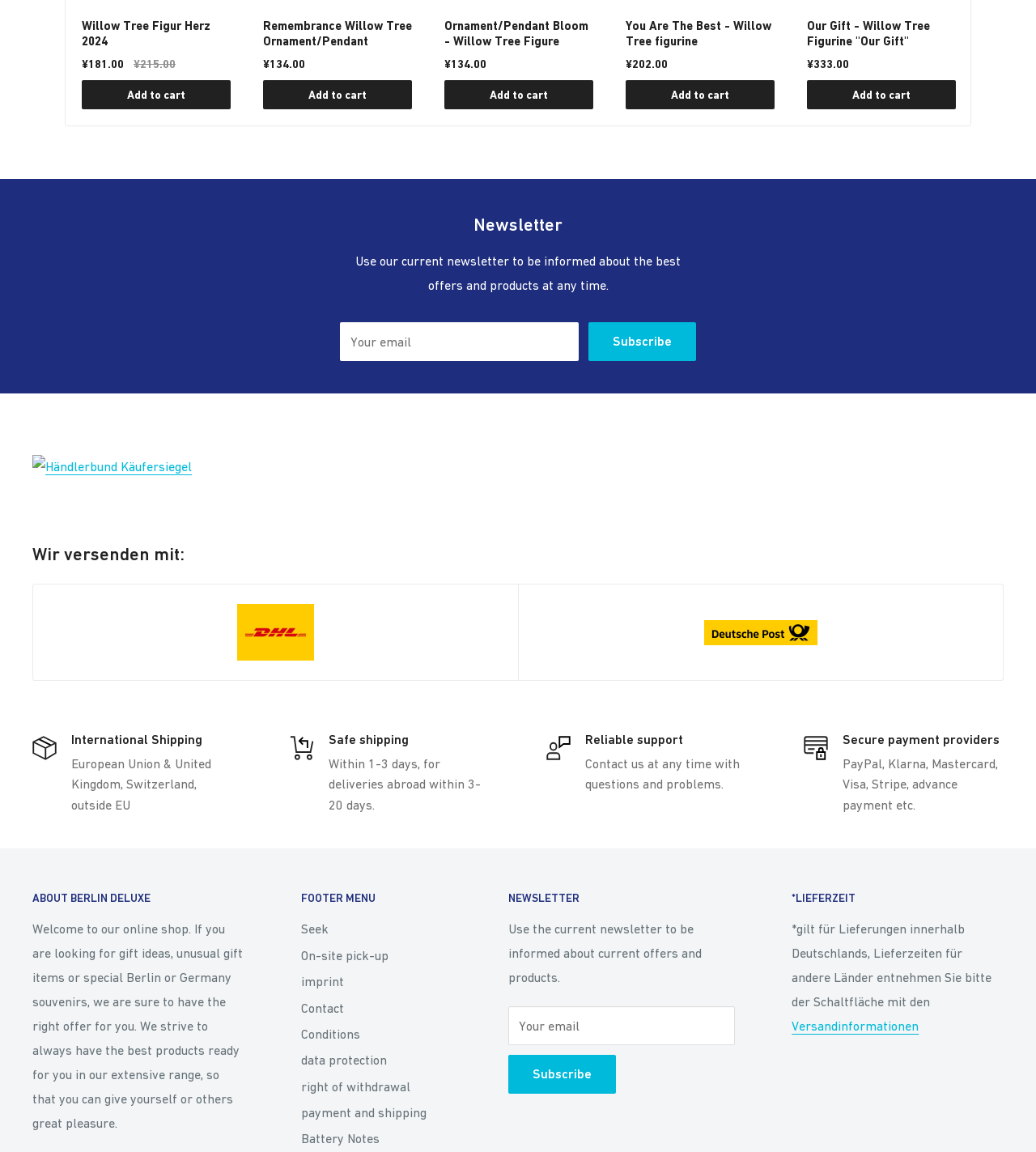Determine the bounding box coordinates of the clickable element to achieve the following action: 'Check the imprint'. Provide the coordinates as four float values between 0 and 1, formatted as [left, top, right, bottom].

[0.29, 0.841, 0.436, 0.863]